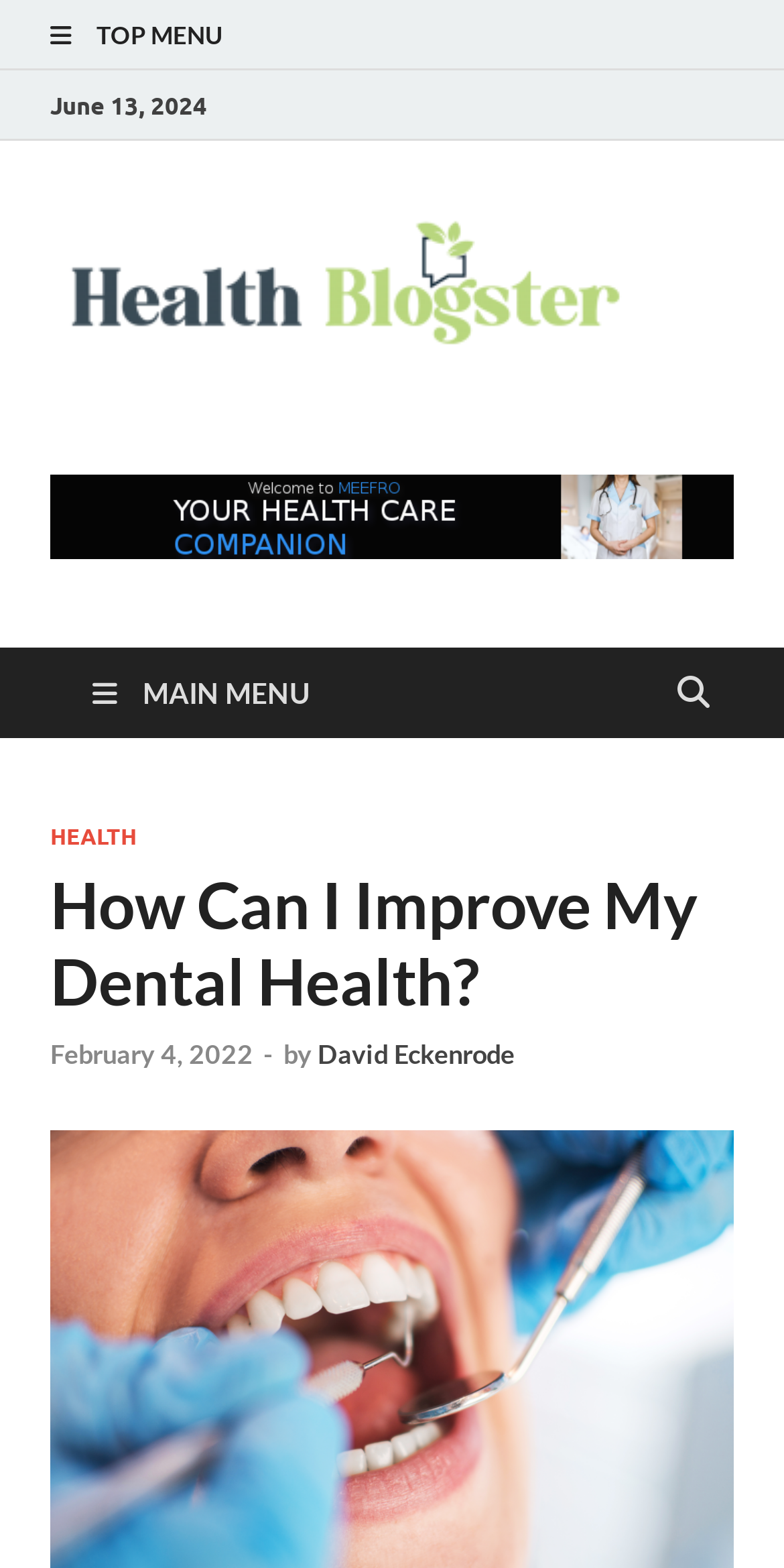What is the name of the blog?
Please provide a detailed and thorough answer to the question.

I found the name of the blog by looking at the link element with the content 'Health Blogster' which is located at the top of the webpage.